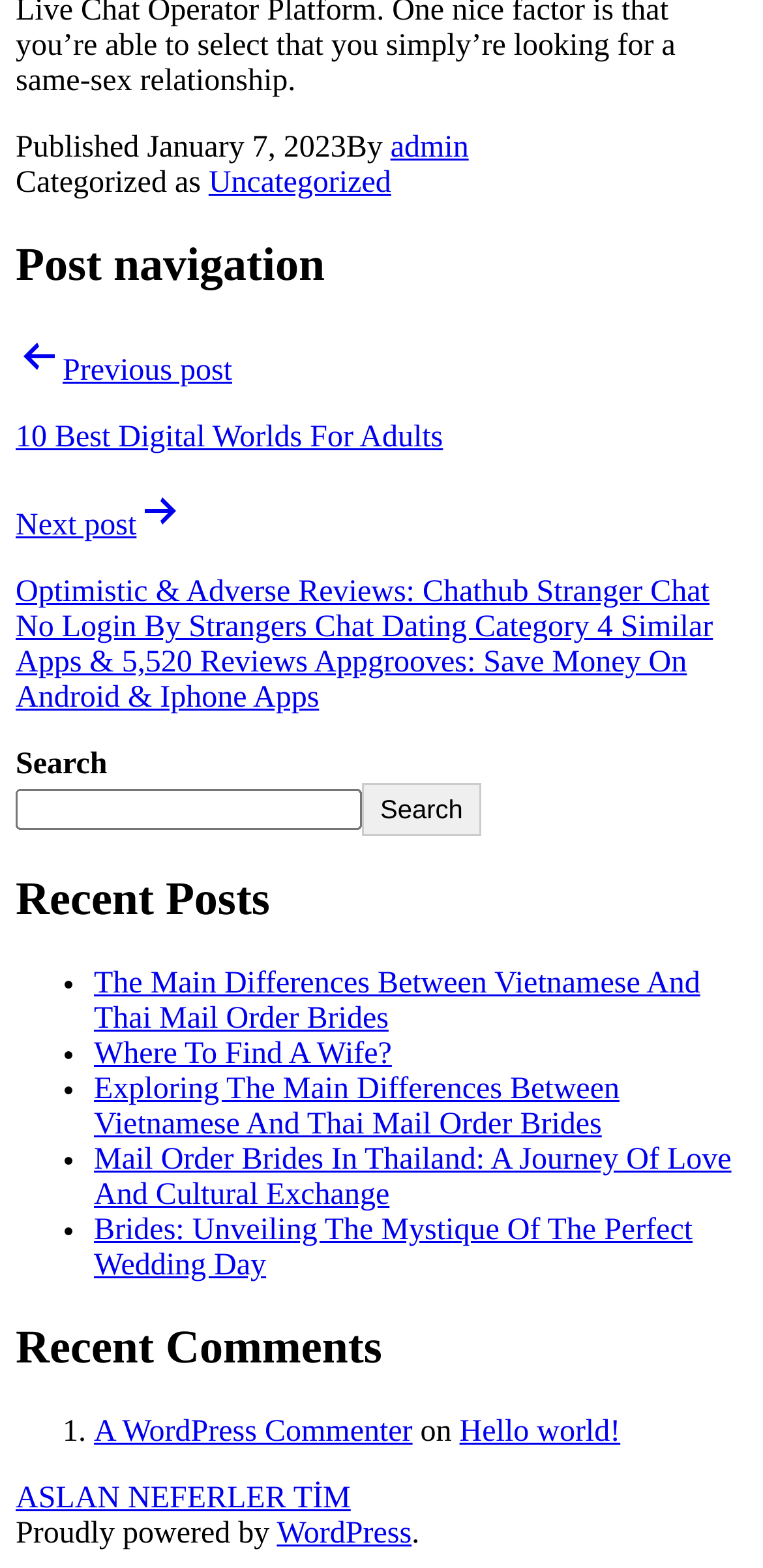Pinpoint the bounding box coordinates of the area that must be clicked to complete this instruction: "Search for something".

[0.021, 0.477, 0.979, 0.533]